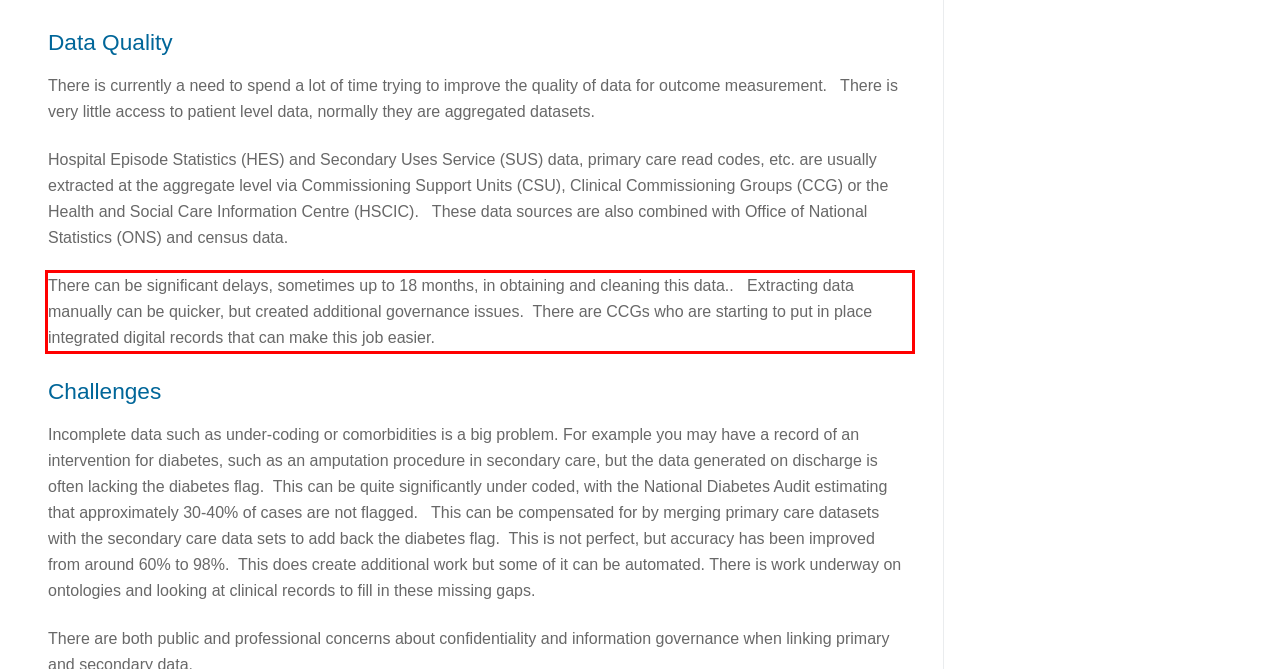You have a screenshot of a webpage with a red bounding box. Identify and extract the text content located inside the red bounding box.

There can be significant delays, sometimes up to 18 months, in obtaining and cleaning this data.. Extracting data manually can be quicker, but created additional governance issues. There are CCGs who are starting to put in place integrated digital records that can make this job easier.